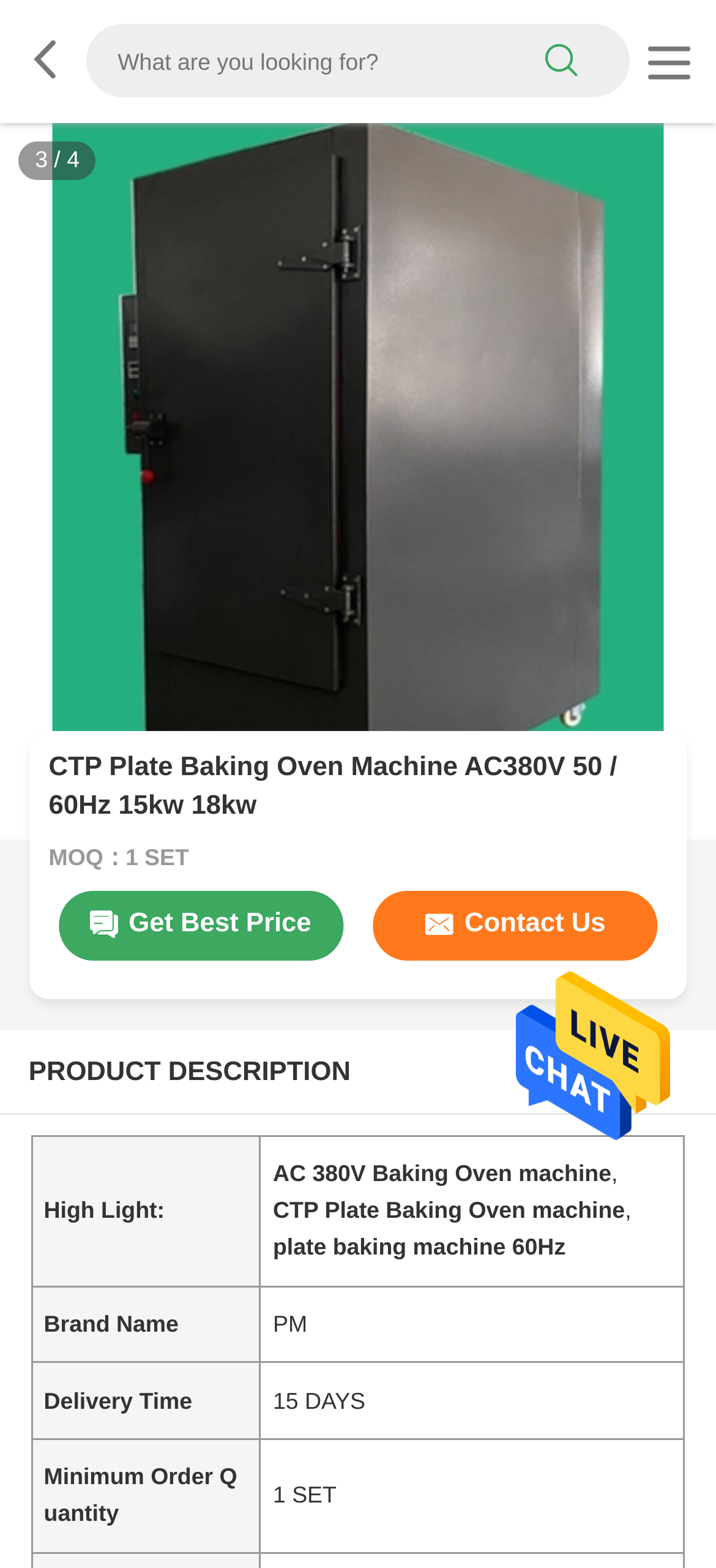Provide a thorough description of the webpage's content and layout.

This webpage is about a product, specifically a CTP Plate Baking Oven Machine AC380V 50 / 60Hz 15kw 18kw. At the top, there is a layout table with a search box and a search button on the right side. Below the search box, there is a link with an icon. 

On the left side of the page, there is a large image of the product, taking up most of the vertical space. Above the image, there is a heading with the product name, and below it, there is a static text "4" and another heading with the product name again. 

Below the image, there are two links, one for getting the best price and another for contacting the seller. Under these links, there is a section titled "PRODUCT DESCRIPTION". This section contains a table with three rows, each with two columns. The table lists the product's features, including its high light, brand name, delivery time, and minimum order quantity. 

At the bottom right of the page, there is another link.